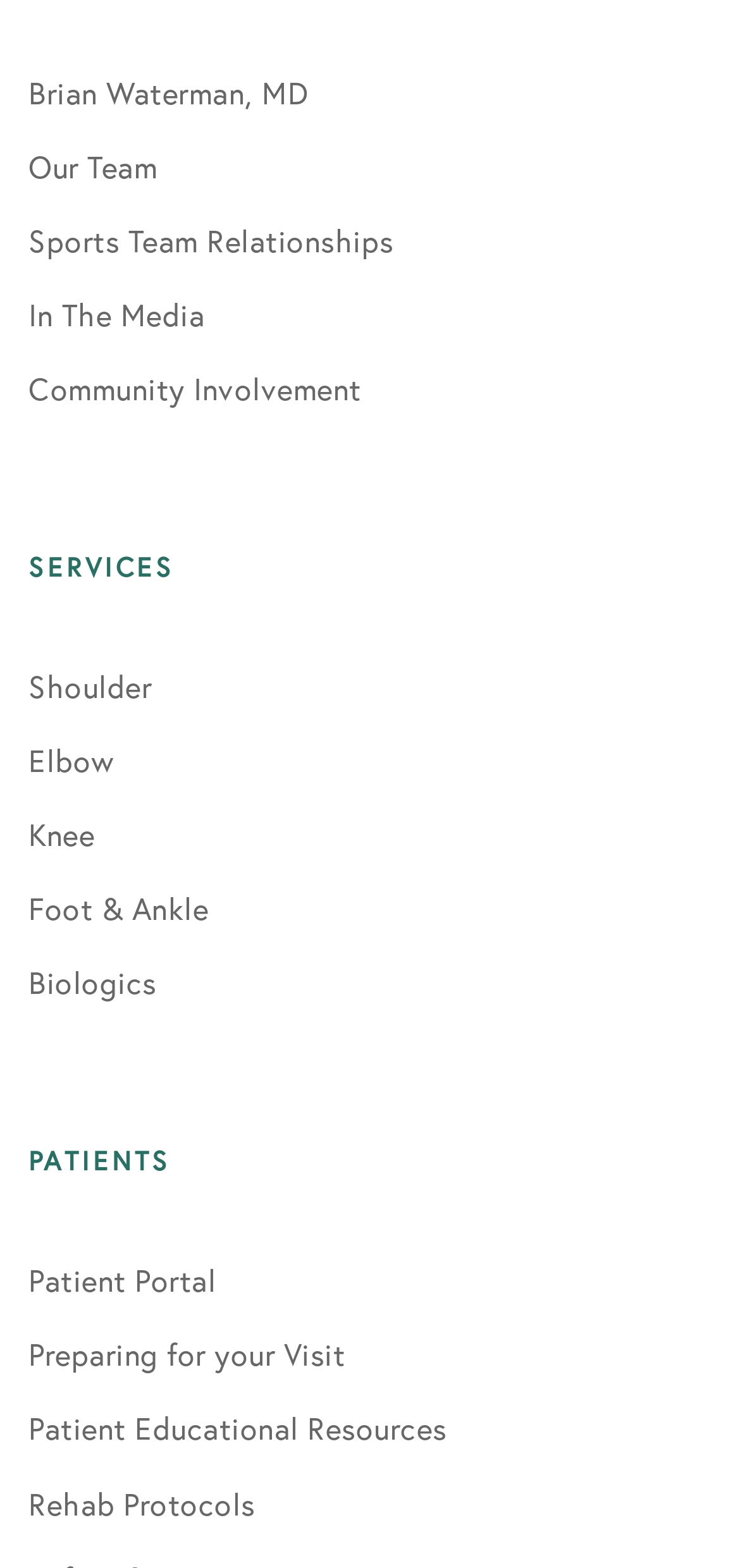Determine the bounding box coordinates for the HTML element described here: "Patient Portal".

[0.038, 0.804, 0.292, 0.829]